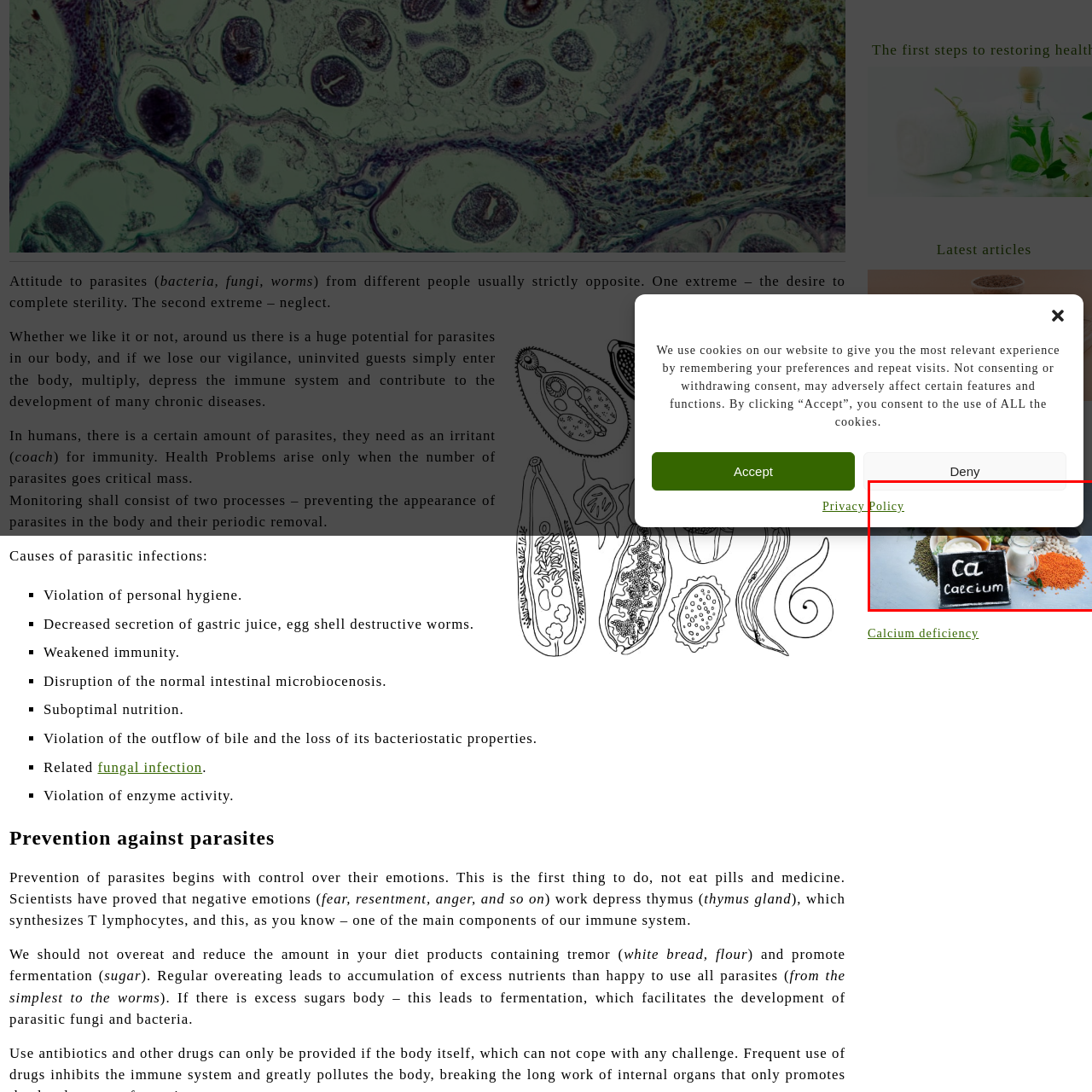Direct your attention to the area enclosed by the green rectangle and deliver a comprehensive answer to the subsequent question, using the image as your reference: 
What is the purpose of the image?

The image is carefully arranged to highlight the importance of calcium in nutrition, potentially connecting to discussions about calcium deficiency and its impact on health, and serves as a visual aid to educate viewers about the significance of calcium in their diet.